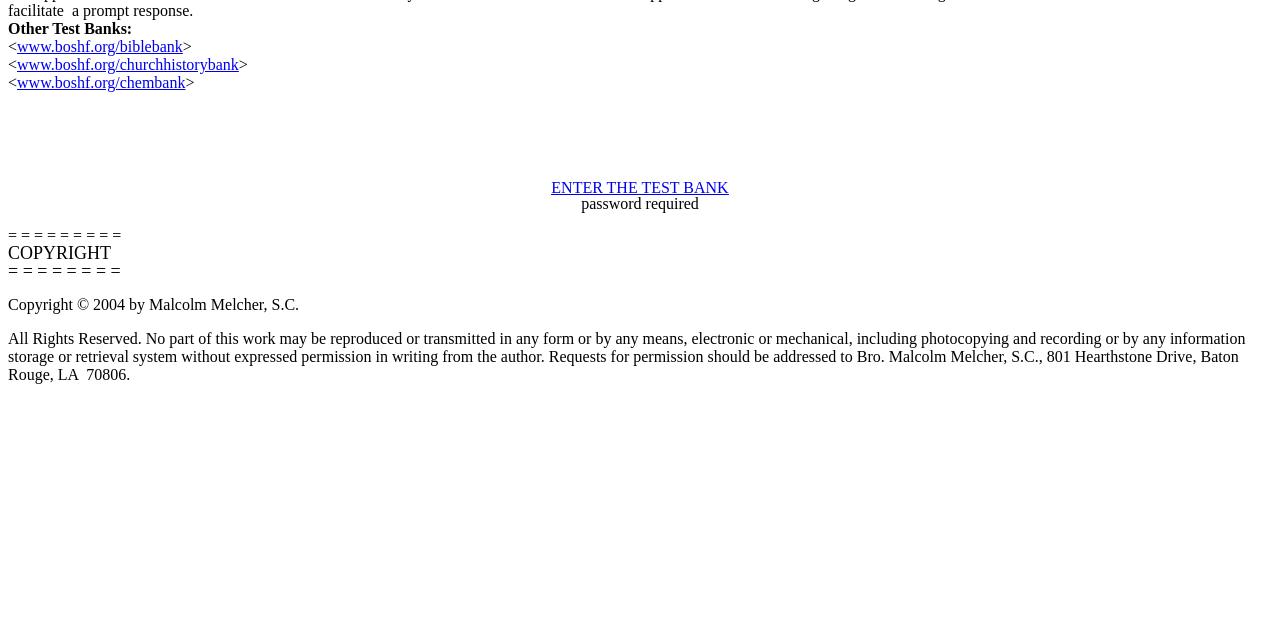Provide the bounding box coordinates of the HTML element described as: "www.boshf.org/chembank". The bounding box coordinates should be four float numbers between 0 and 1, i.e., [left, top, right, bottom].

[0.013, 0.116, 0.145, 0.142]